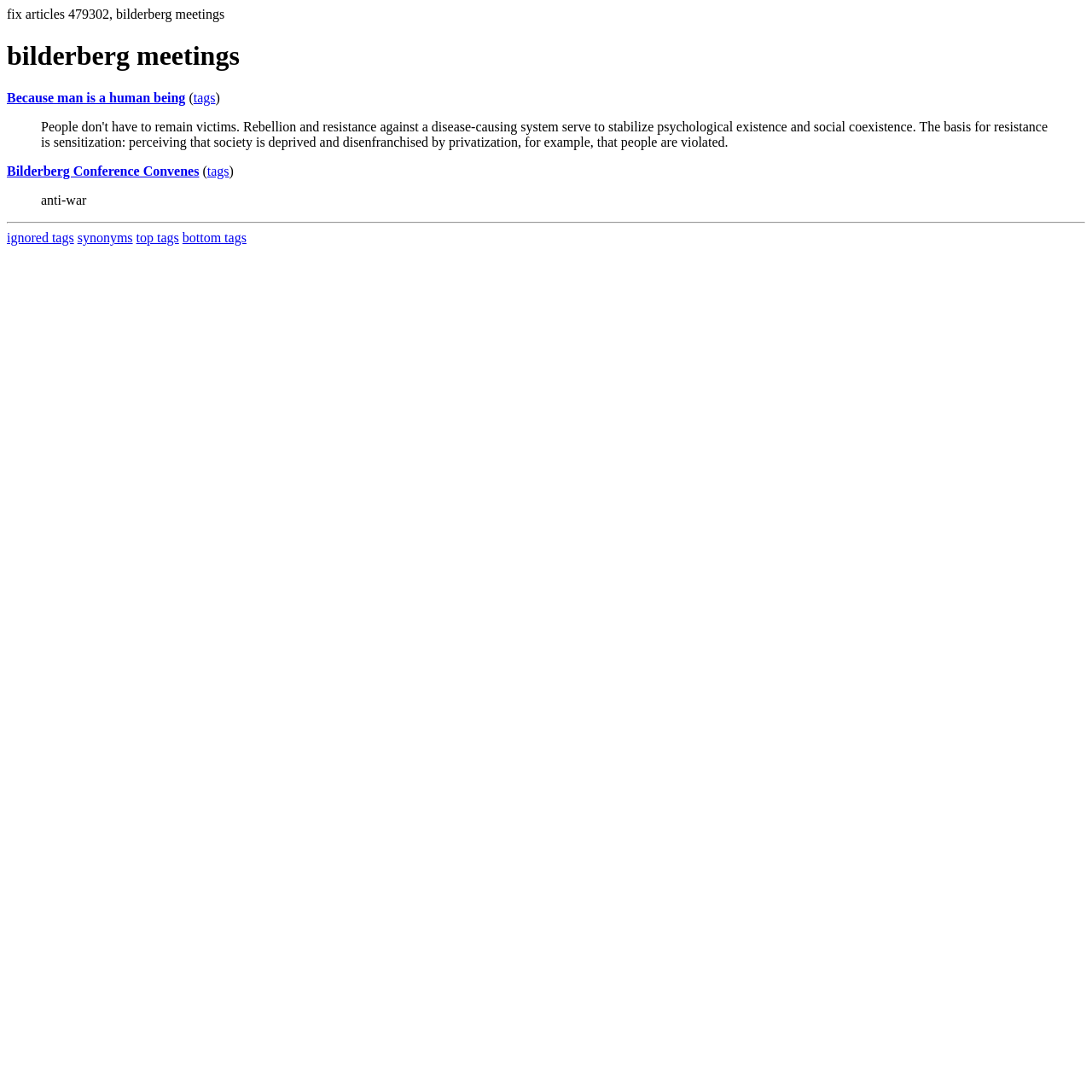By analyzing the image, answer the following question with a detailed response: What is the text of the first link?

The first link on the webpage has a text of 'Because man is a human being' and is located at [0.006, 0.083, 0.17, 0.096].